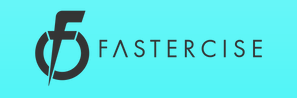What is the focus of the Fastercise program?
Answer the question in a detailed and comprehensive manner.

The caption explains that the Fastercise program focuses on quick, energizing exercises designed to boost audience engagement and physical well-being in a minimal timeframe, which implies that the program's primary focus is on quick exercises.